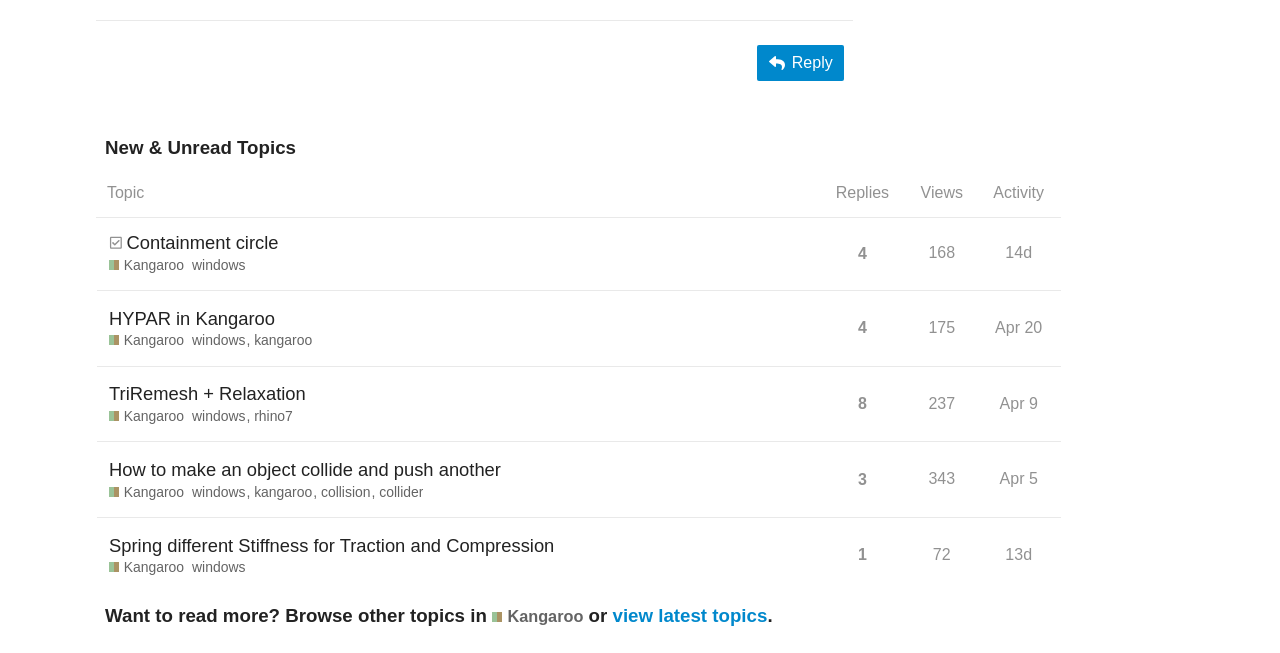Using the details from the image, please elaborate on the following question: What is the date of the last topic?

I determined the answer by looking at the last row of the table. The gridcell in the fourth column of this row has a link with the text 'Apr 5', which suggests that the last topic was posted on April 5.